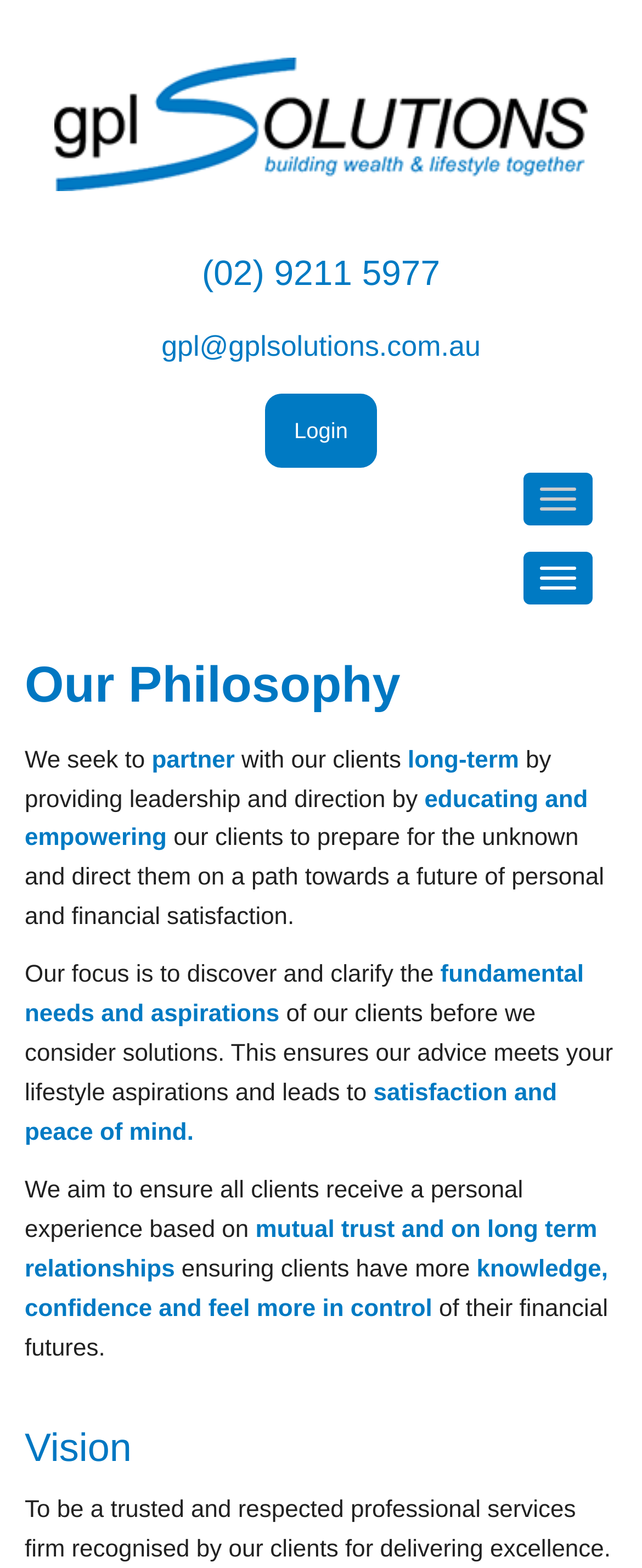Given the webpage screenshot, identify the bounding box of the UI element that matches this description: "Toggle navigation".

[0.815, 0.301, 0.923, 0.335]